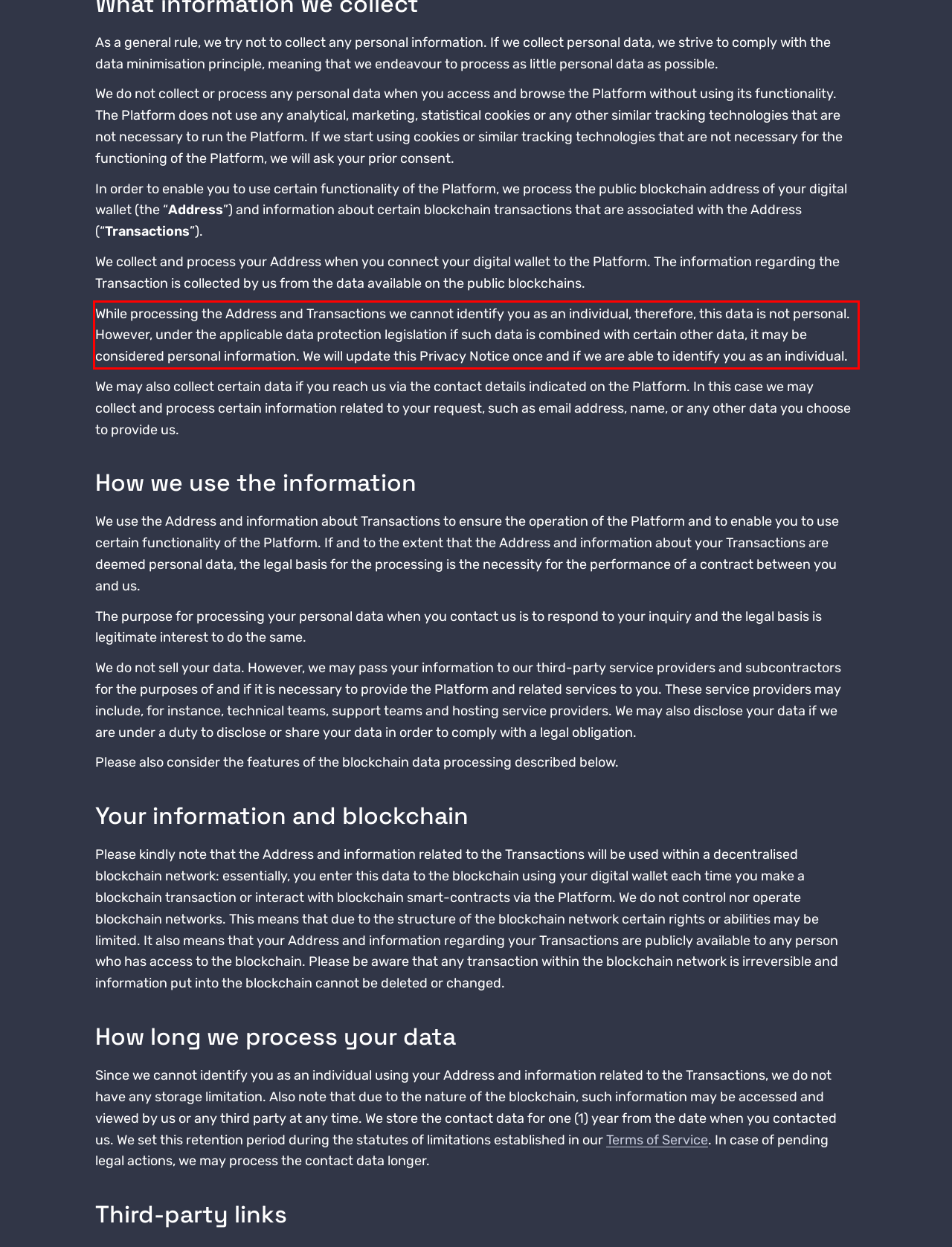Within the screenshot of the webpage, there is a red rectangle. Please recognize and generate the text content inside this red bounding box.

While processing the Address and Transactions we cannot identify you as an individual, therefore, this data is not personal. However, under the applicable data protection legislation if such data is combined with certain other data, it may be considered personal information. We will update this Privacy Notice once and if we are able to identify you as an individual.